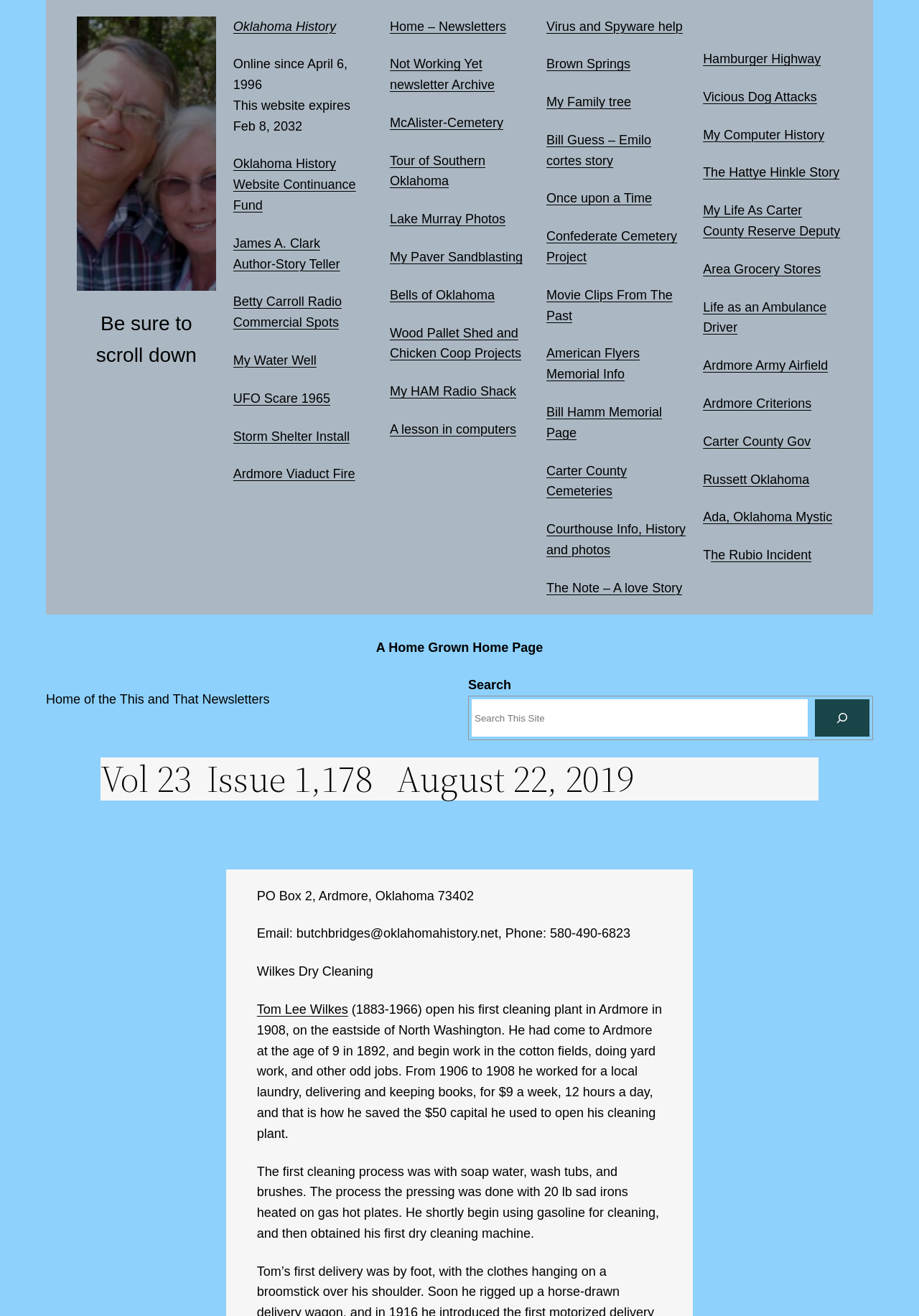Locate the UI element that matches the description Ardmore Criterions in the webpage screenshot. Return the bounding box coordinates in the format (top-left x, top-left y, bottom-right x, bottom-right y), with values ranging from 0 to 1.

[0.765, 0.301, 0.883, 0.312]